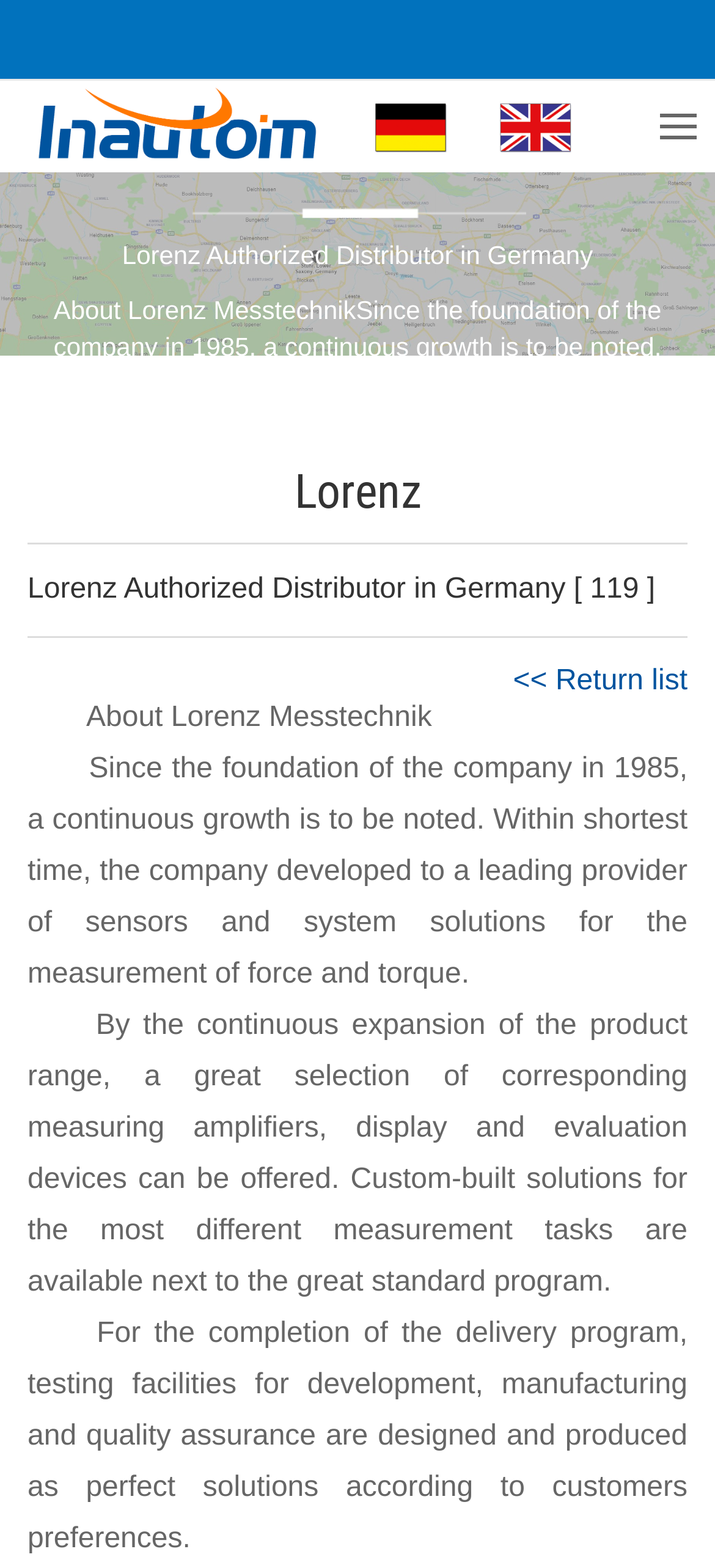Explain the webpage in detail, including its primary components.

The webpage is about Lorenz Messtechnik, a company that provides sensors and system solutions for measuring force and torque. At the top of the page, there are three links with corresponding images, aligned horizontally and centered. Below these links, there is a button located at the top right corner of the page.

The main content of the page is divided into sections. The first section has a large image that spans the entire width of the page, with the text "Brand" written on it. Below this image, there are three lines of text: "LORENZ", "Lorenz Authorized Distributor in Germany", and a brief description of the company's history and growth since its foundation in 1985.

The next section has a heading "Lorenz" followed by a paragraph of text that describes the company's products and services, including measuring amplifiers, display and evaluation devices, and custom-built solutions for various measurement tasks. Below this paragraph, there is another paragraph that describes the company's testing facilities for development, manufacturing, and quality assurance.

At the bottom of the page, there is a link that says "Return list" located at the top right corner of the section. The overall layout of the page is organized, with clear headings and concise text that provides information about the company and its products.